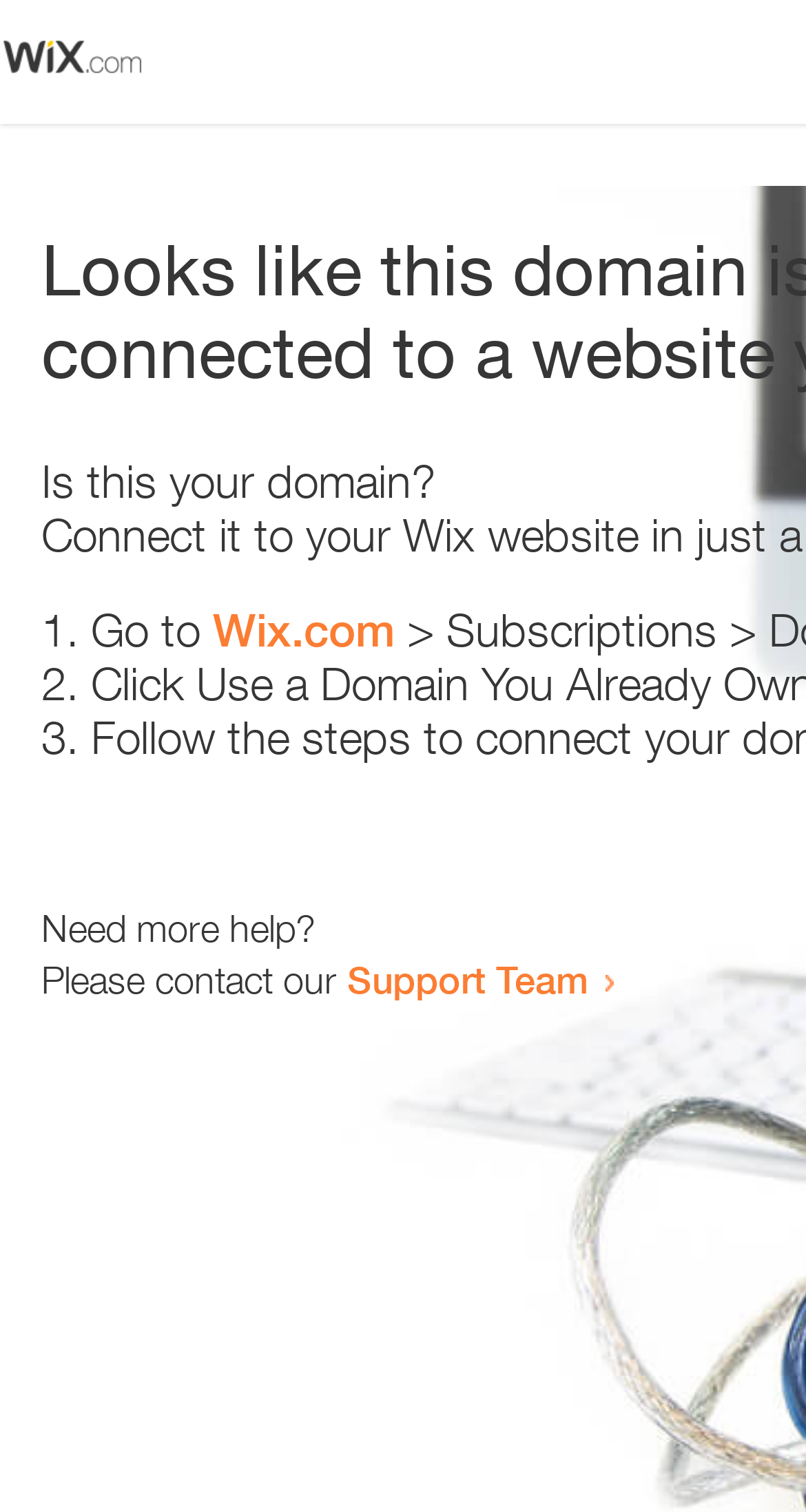Please find the bounding box for the UI element described by: "Support Team".

[0.431, 0.633, 0.731, 0.663]